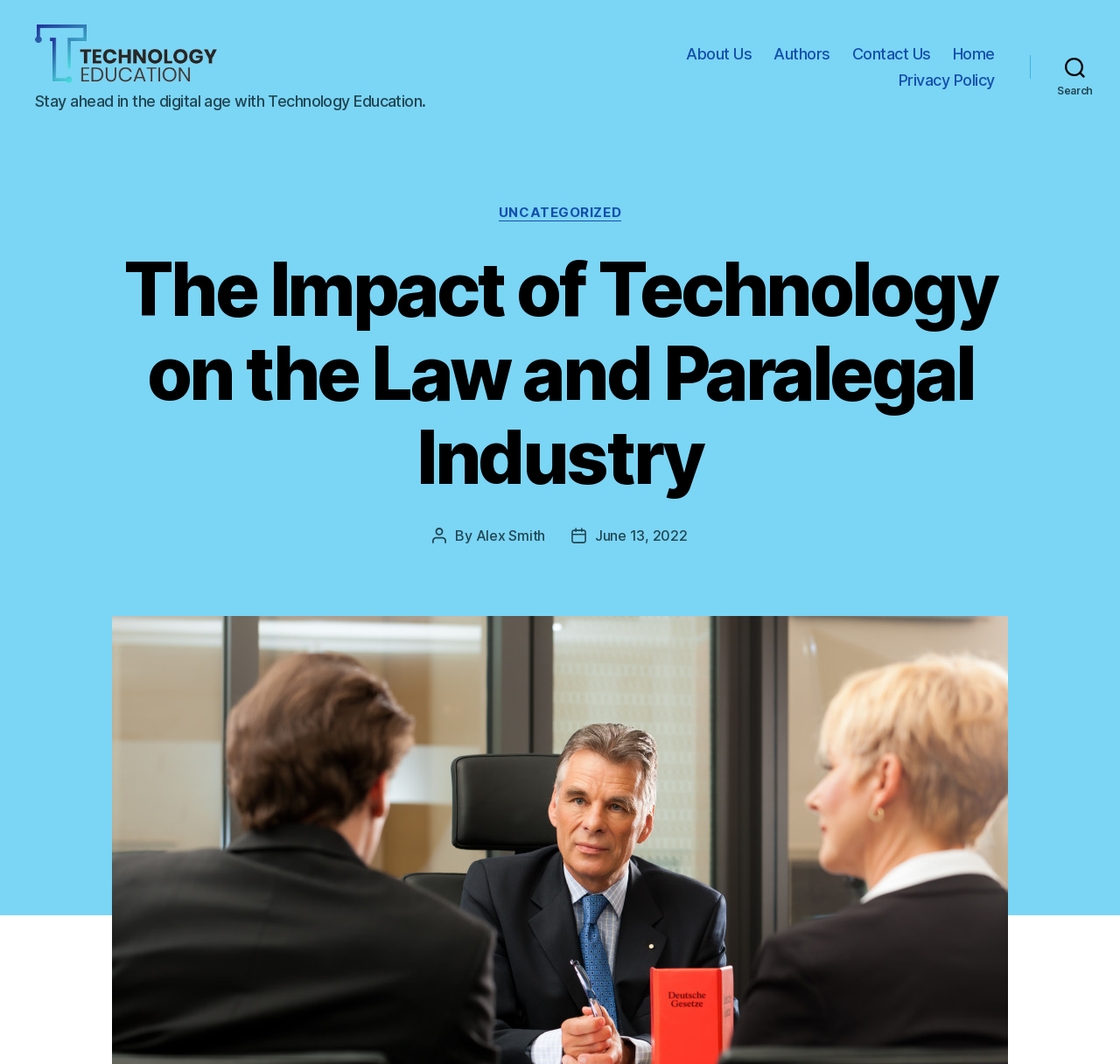Determine the bounding box coordinates for the area you should click to complete the following instruction: "Search for something".

[0.92, 0.055, 1.0, 0.091]